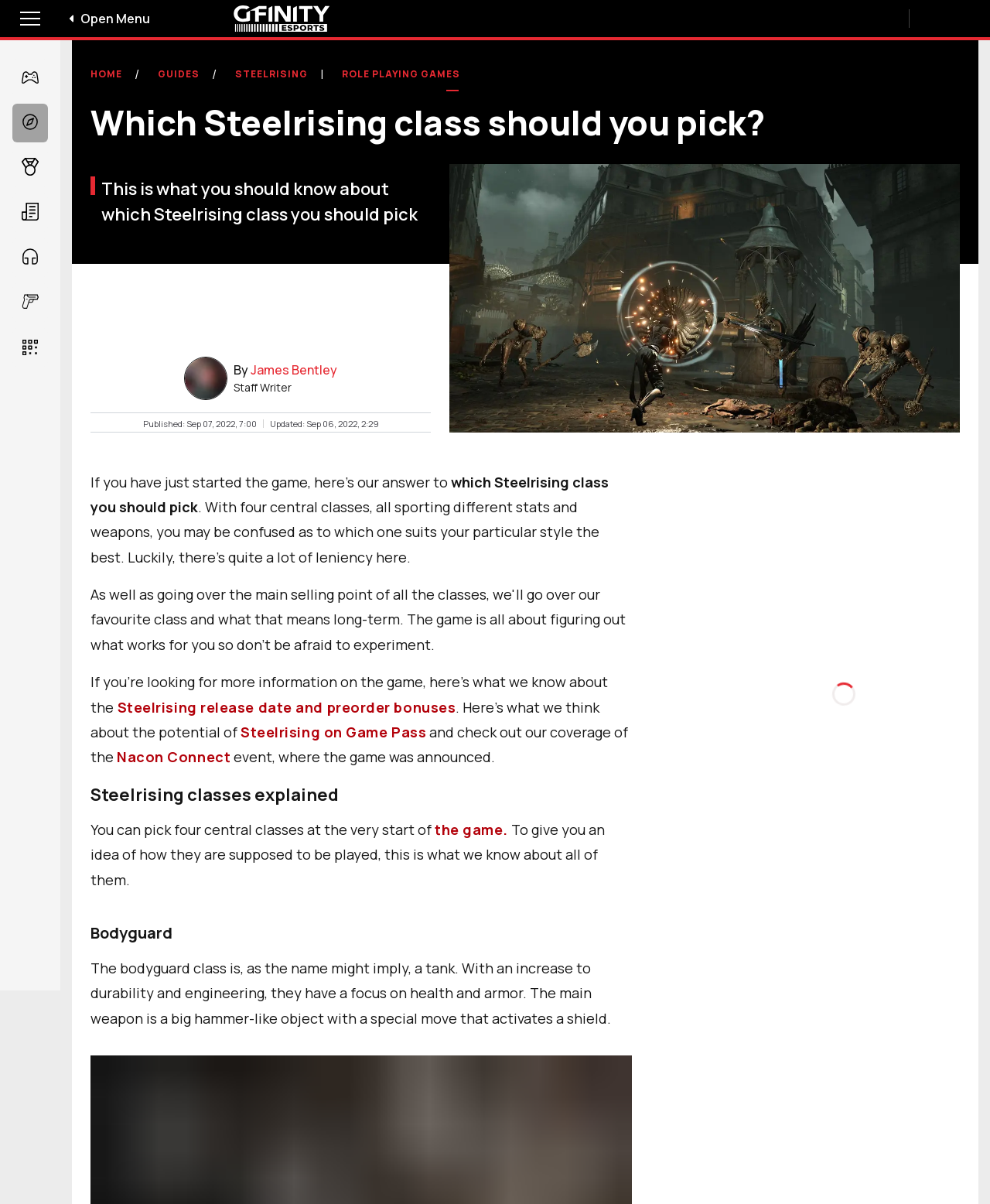Convey a detailed summary of the webpage, mentioning all key elements.

This webpage is about Steelrising, a game, and specifically focuses on the different classes available in the game. At the top left corner, there is a toggle menu button with an accompanying image and text "Open Menu". Next to it, there is a Gfinity Esports logo, which is a link. 

Below the logo, there is a navigation menu with links to different categories such as Games, Guides, Reviews, News, and Tech. Each category has an icon next to it. 

The main content of the webpage starts with a heading "Which Steelrising class should you pick?" followed by a brief introduction to the topic. The author's name, James Bentley, and his title, Staff Writer, are mentioned below the introduction. The publication and update dates of the article are also provided.

There is a large image on the right side of the webpage, taking up most of the width, with a caption "Which Steelrising class should you pick?". 

The article then discusses the different classes in Steelrising, including the Bodyguard class, which is described as a tank with a focus on health and armor. The main weapon of the Bodyguard class is a large hammer-like object with a special move that activates a shield.

There are also links to other related articles, such as the Steelrising release date and preorder bonuses, Steelrising on Game Pass, and Nacon Connect event, where the game was announced.